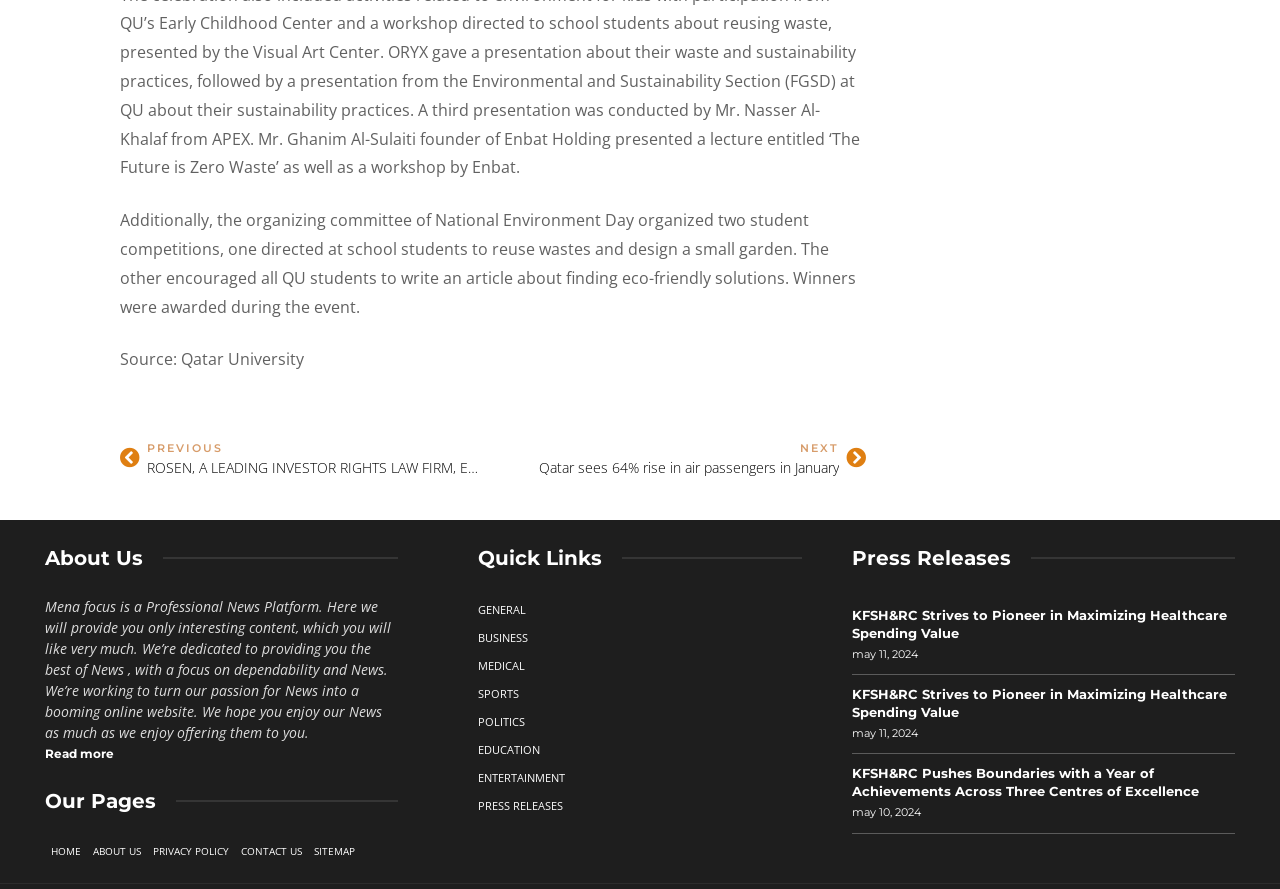Determine the bounding box coordinates of the section I need to click to execute the following instruction: "Check the about us page". Provide the coordinates as four float numbers between 0 and 1, i.e., [left, top, right, bottom].

[0.035, 0.614, 0.112, 0.641]